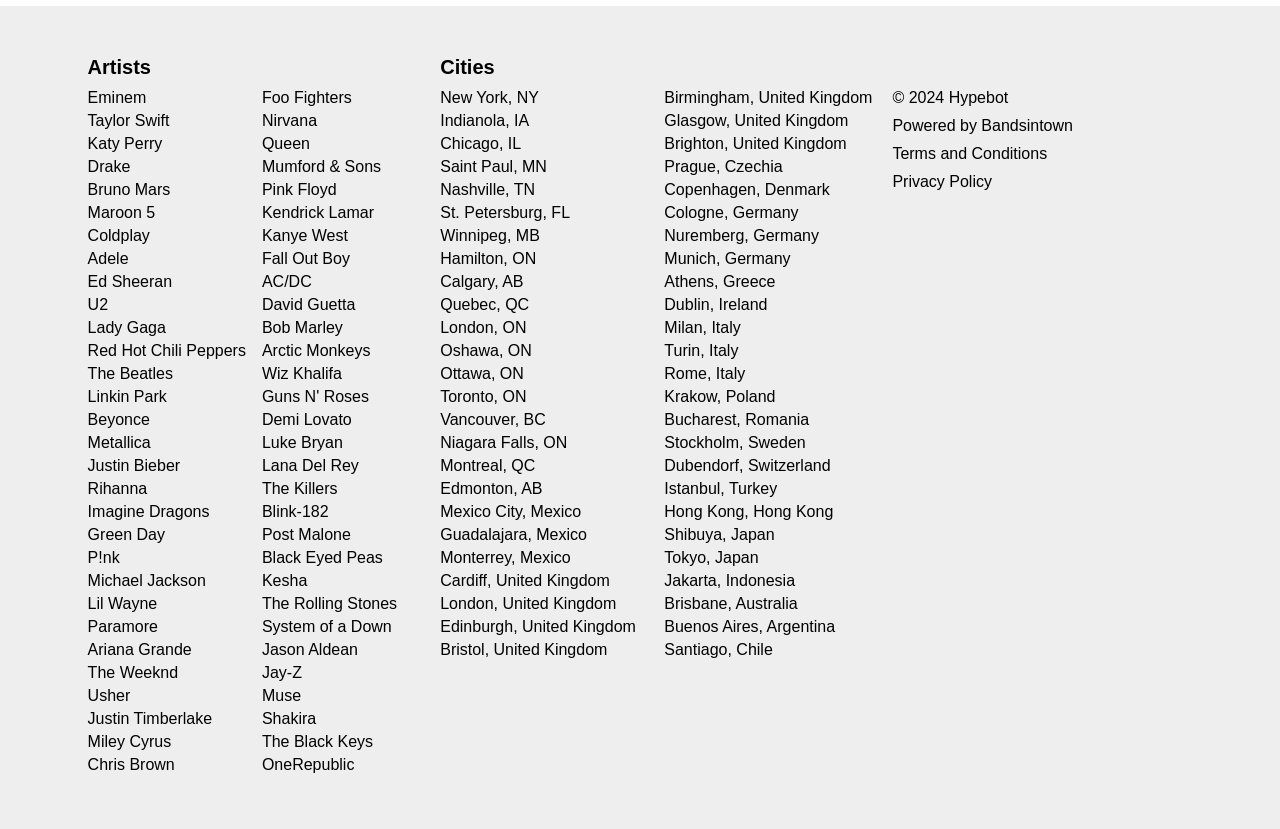Please find the bounding box coordinates of the element that must be clicked to perform the given instruction: "Explore music by Taylor Swift". The coordinates should be four float numbers from 0 to 1, i.e., [left, top, right, bottom].

[0.068, 0.135, 0.132, 0.157]